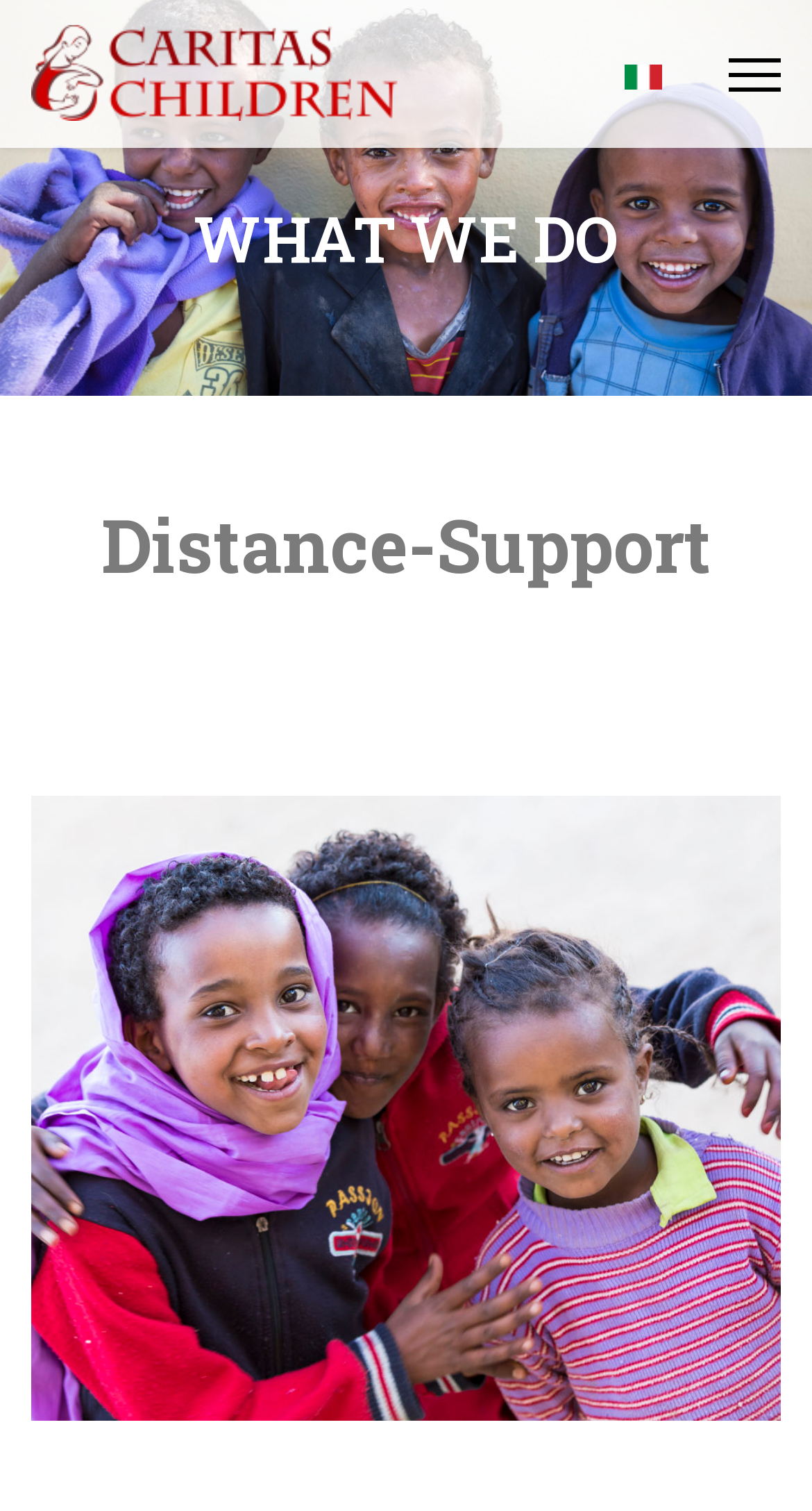Answer in one word or a short phrase: 
What is the subcategory of 'WHAT WE DO'?

Distance-Support